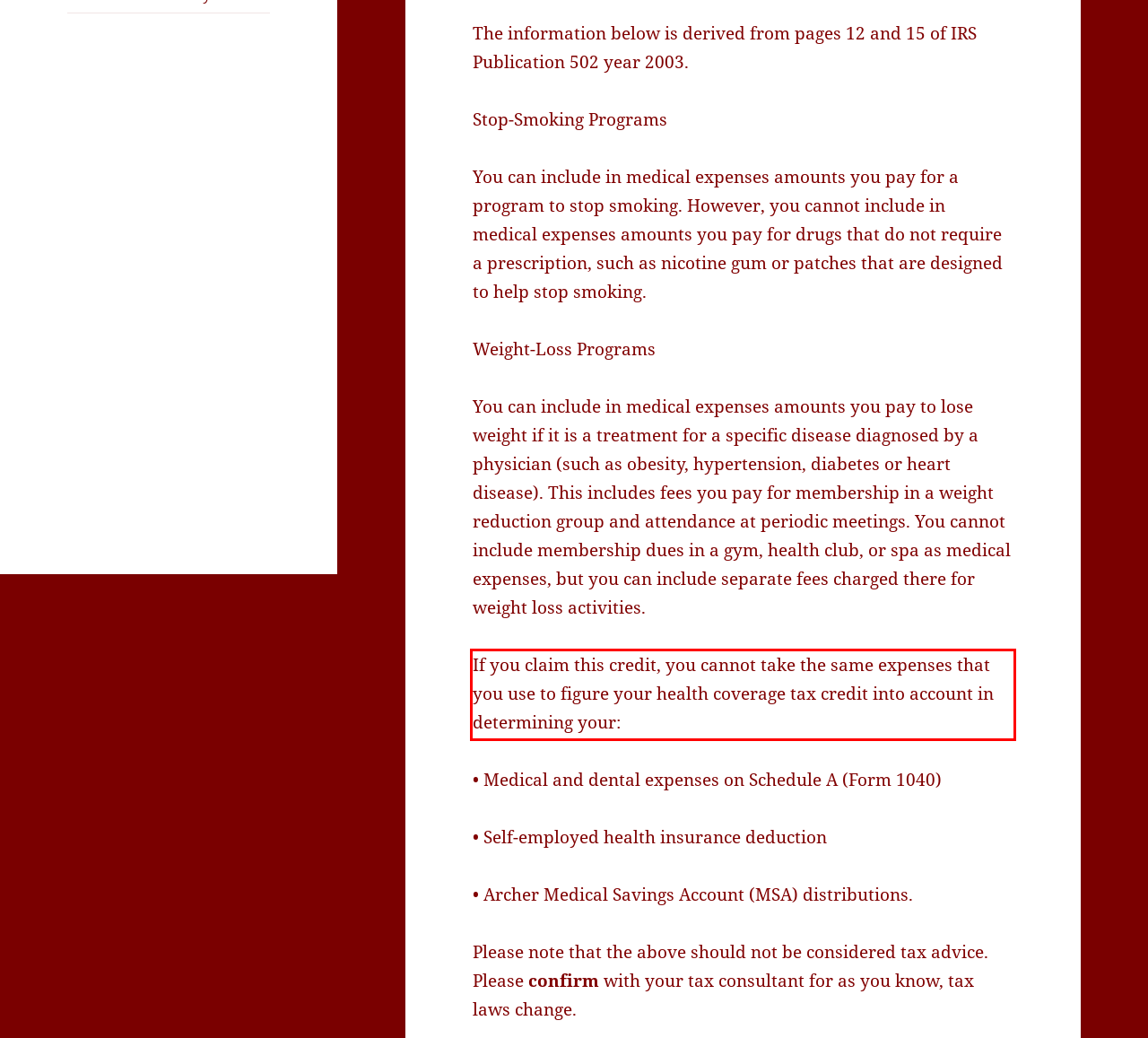Using the provided screenshot, read and generate the text content within the red-bordered area.

If you claim this credit, you cannot take the same expenses that you use to figure your health coverage tax credit into account in determining your: